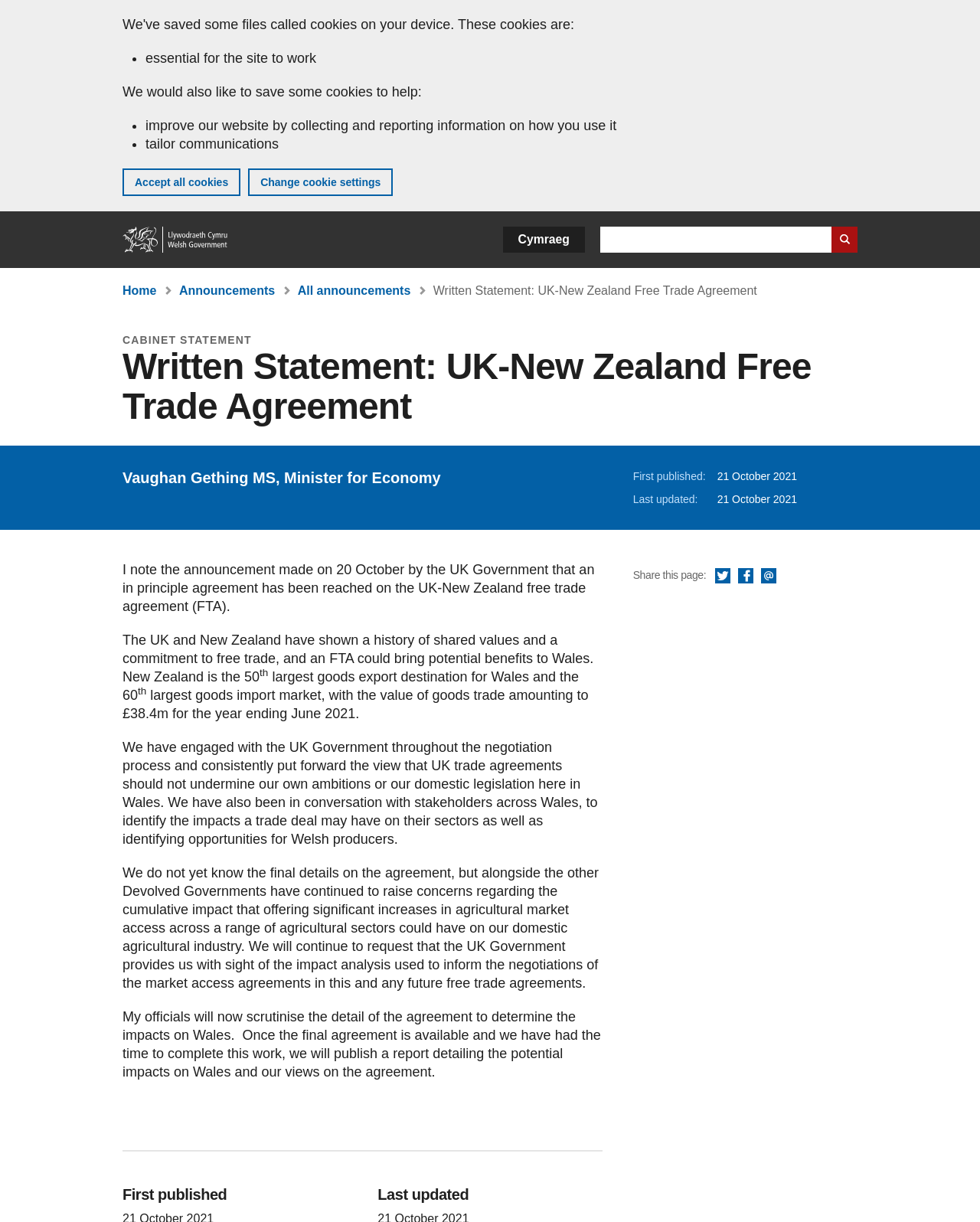Extract the primary headline from the webpage and present its text.

Written Statement: UK-New Zealand Free Trade Agreement